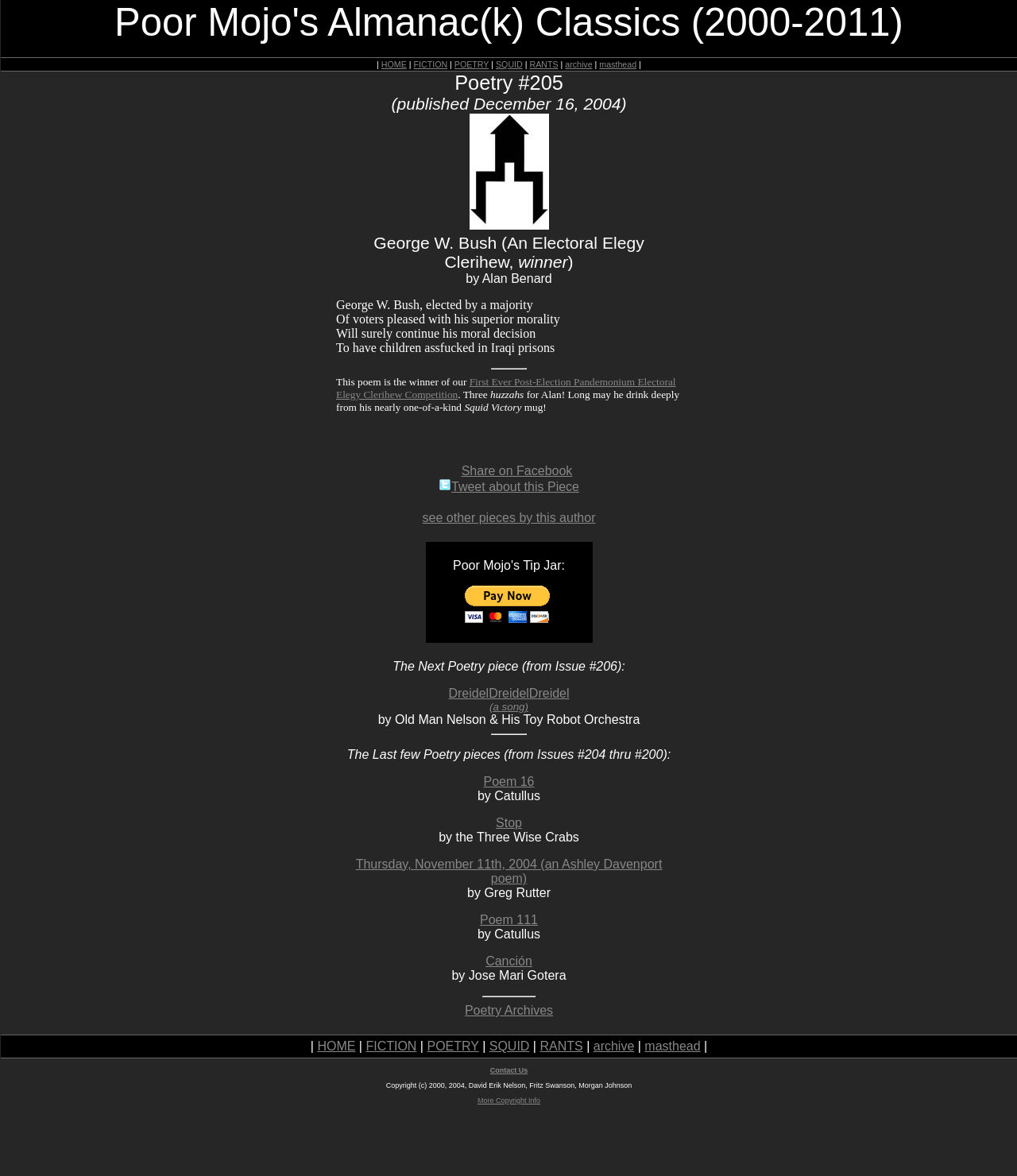Determine the bounding box for the UI element described here: "Tweet about this Piece".

[0.431, 0.408, 0.57, 0.42]